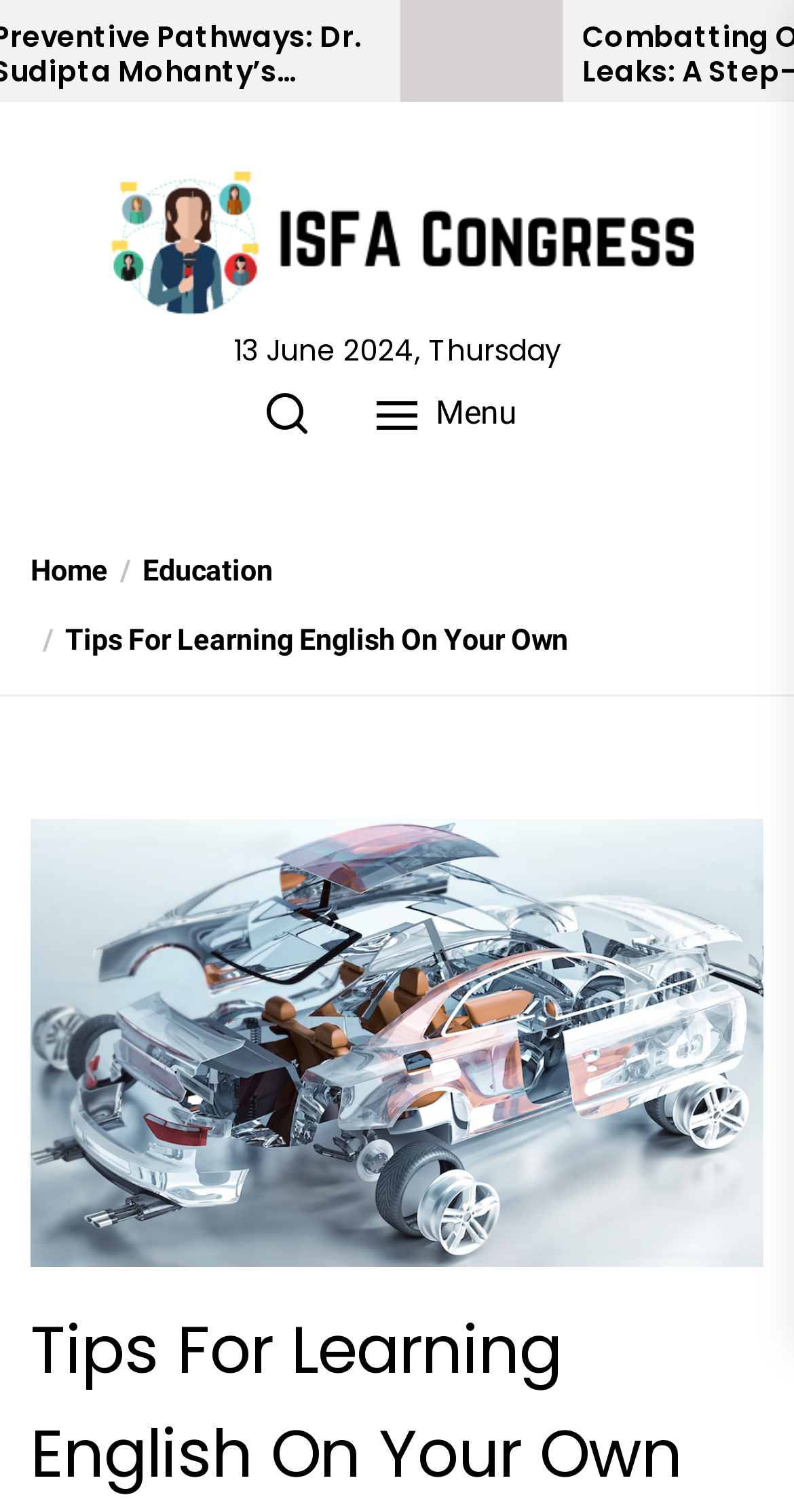Please locate the clickable area by providing the bounding box coordinates to follow this instruction: "view tips for learning English on your own".

[0.038, 0.857, 0.962, 0.995]